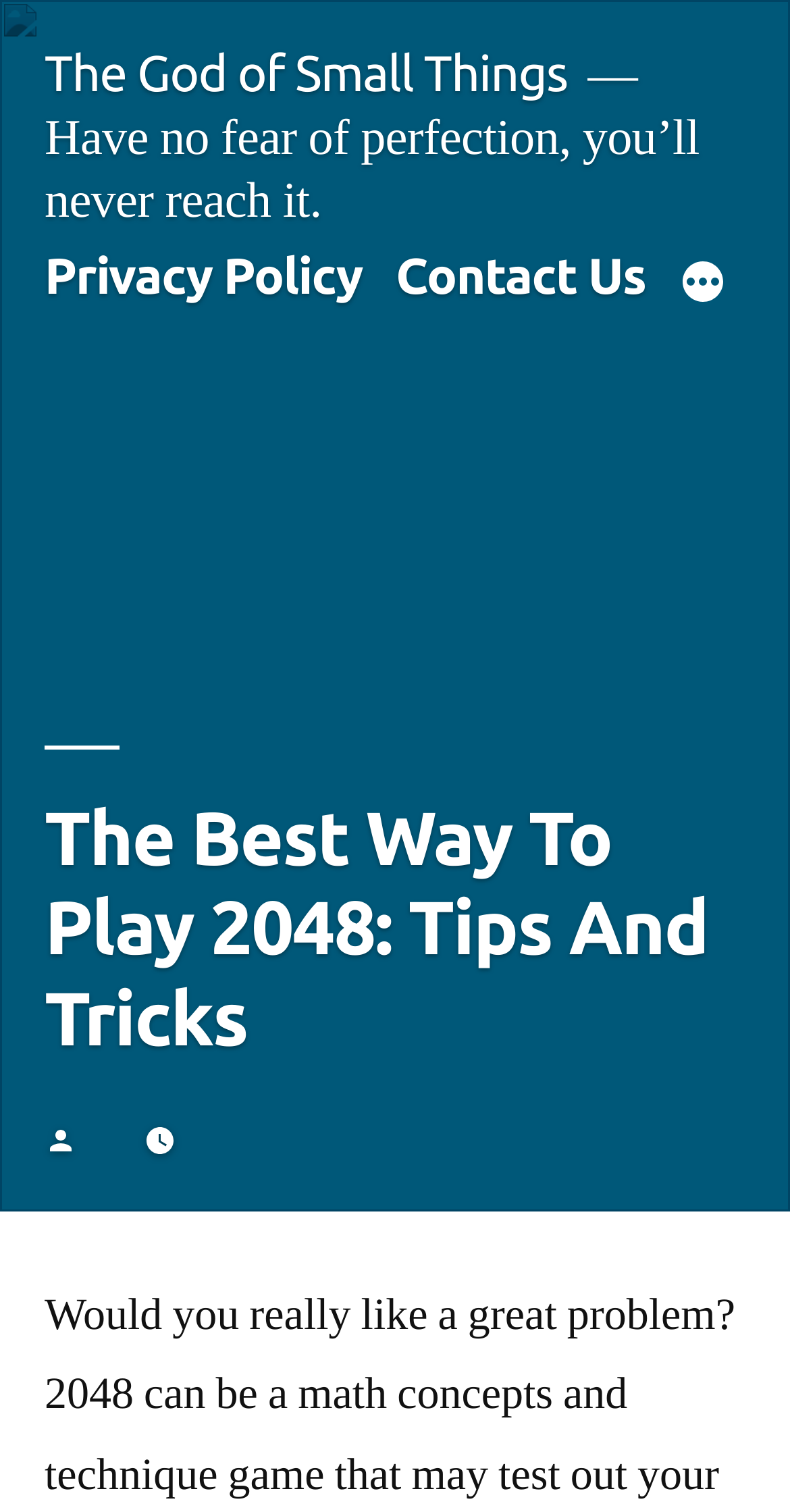Please answer the following question using a single word or phrase: 
What is the quote on the webpage?

Have no fear of perfection, you’ll never reach it.